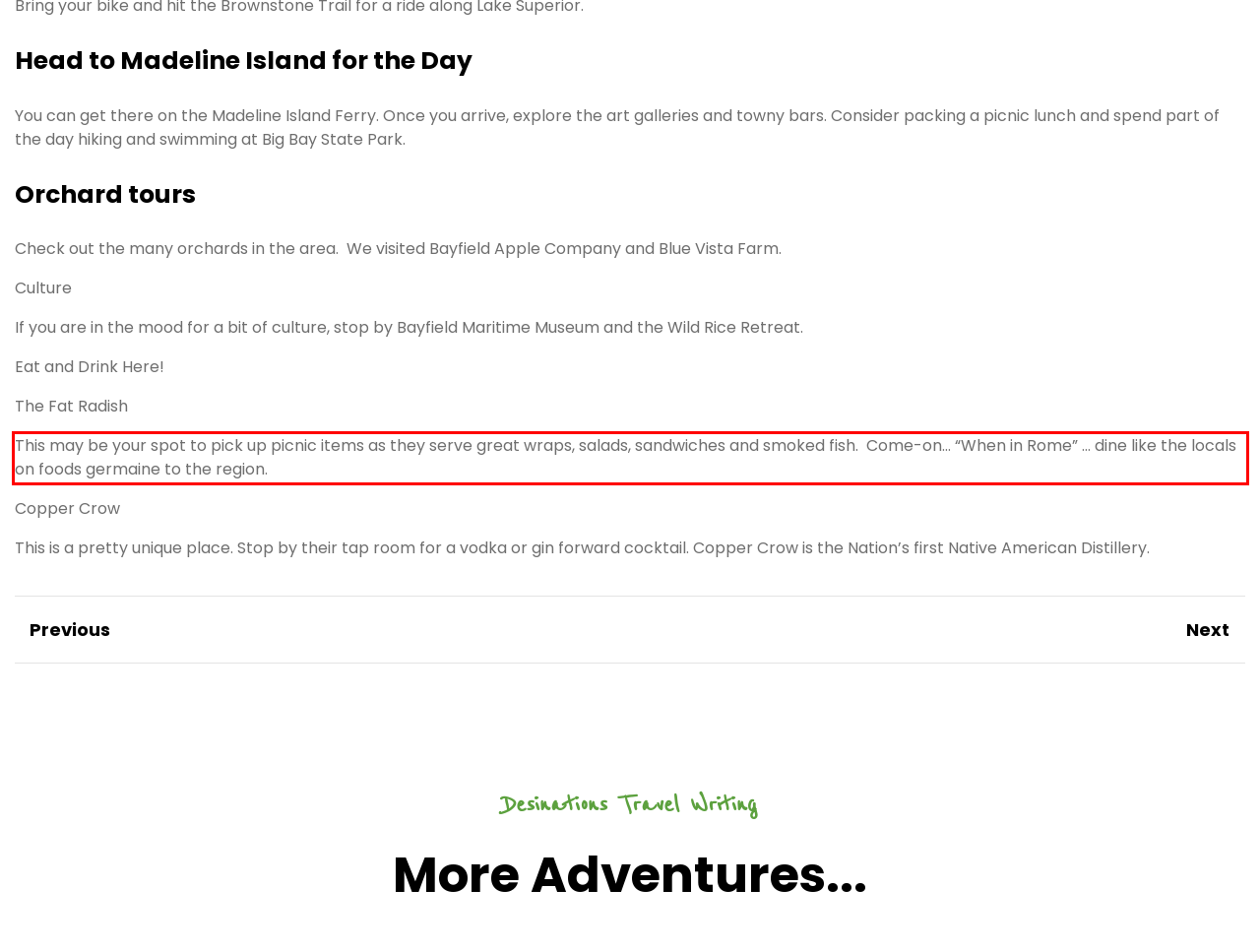Examine the webpage screenshot and use OCR to obtain the text inside the red bounding box.

This may be your spot to pick up picnic items as they serve great wraps, salads, sandwiches and smoked fish. Come-on… “When in Rome” … dine like the locals on foods germaine to the region.